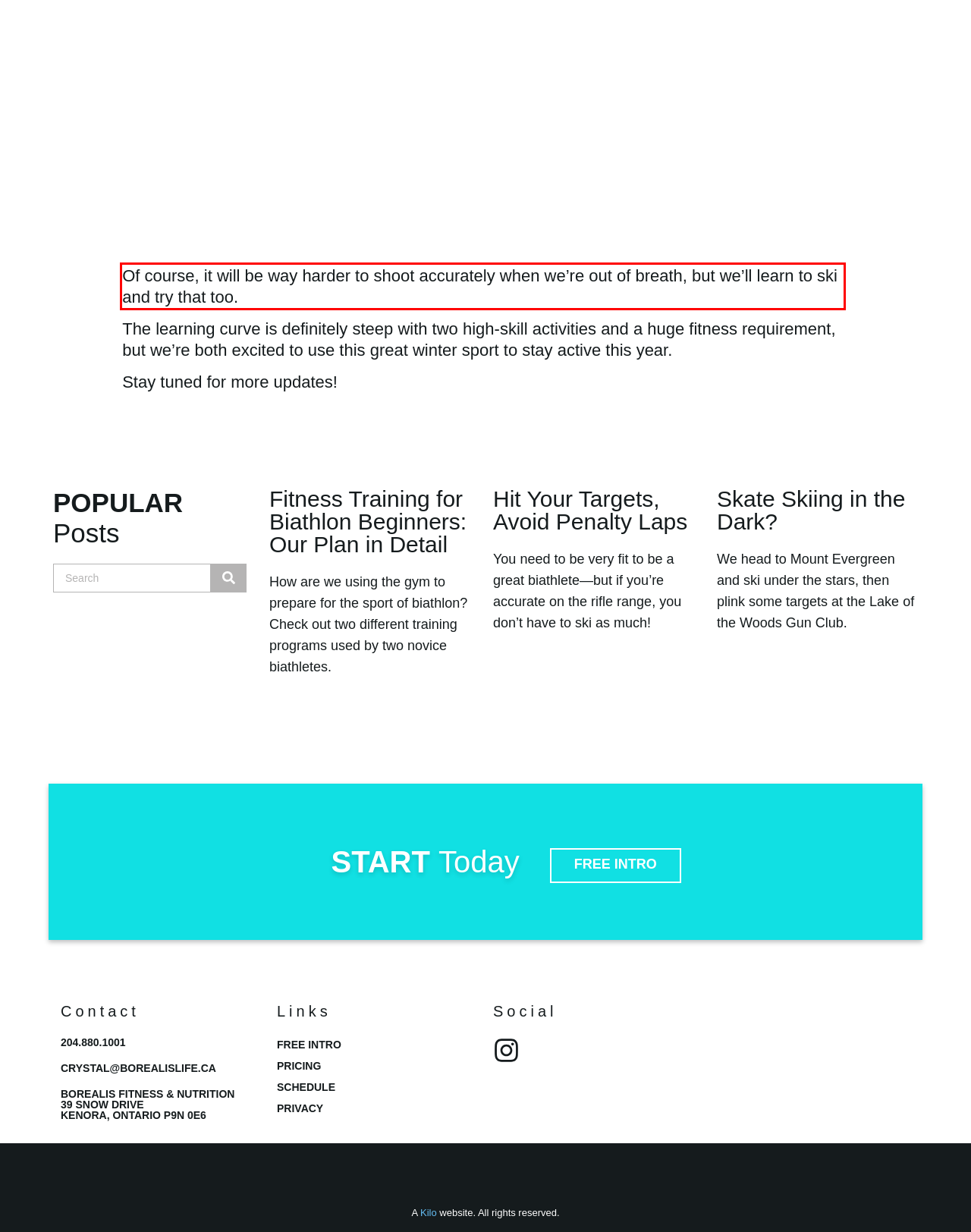Using the provided screenshot of a webpage, recognize and generate the text found within the red rectangle bounding box.

Of course, it will be way harder to shoot accurately when we’re out of breath, but we’ll learn to ski and try that too.